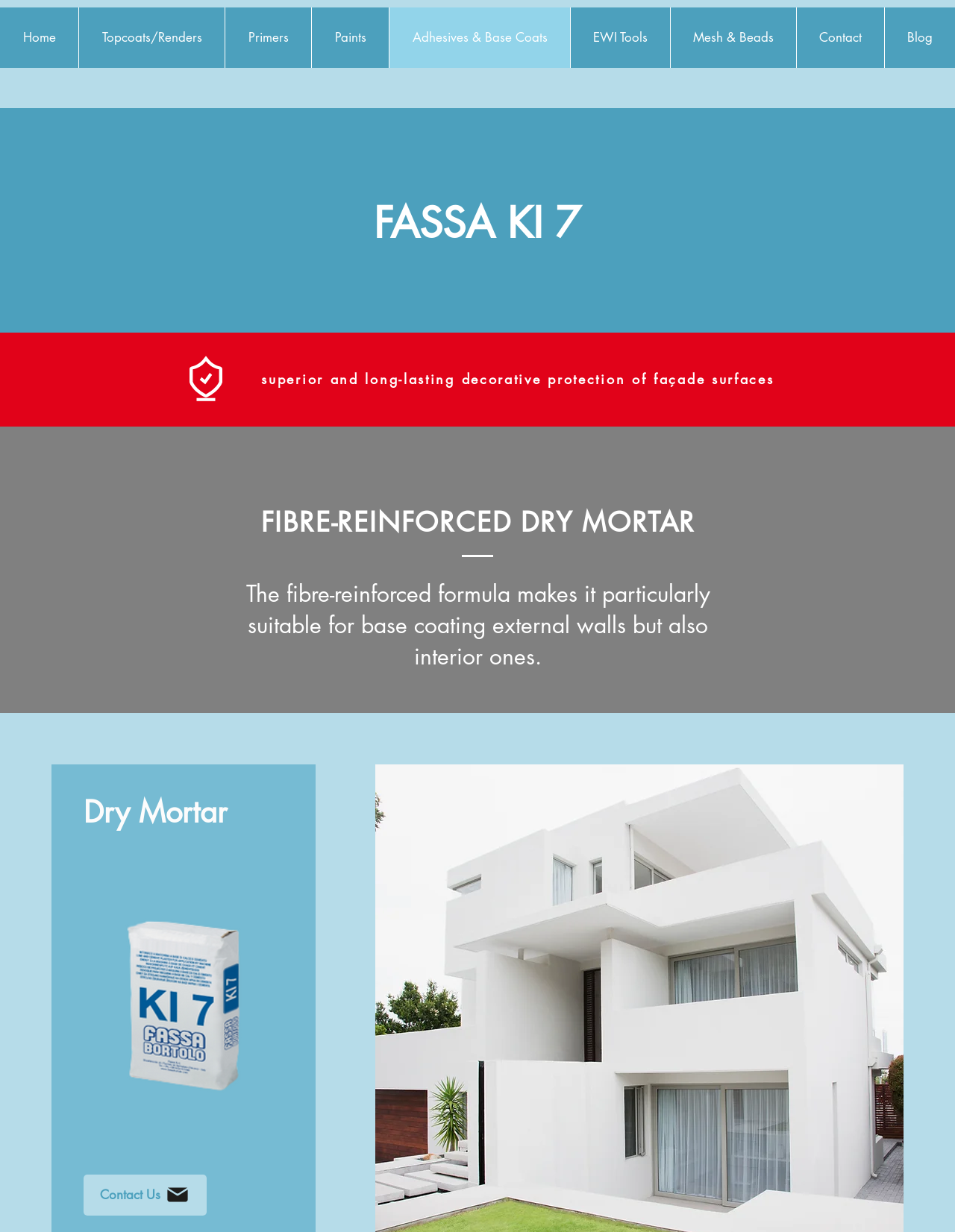How many navigation links are there?
Could you answer the question with a detailed and thorough explanation?

I counted the navigation links on the webpage and found 9 links, including 'Home', 'Topcoats/Renders', 'Primers', 'Paints', 'Adhesives & Base Coats', 'EWI Tools', 'Mesh & Beads', 'Contact', and 'Blog'.